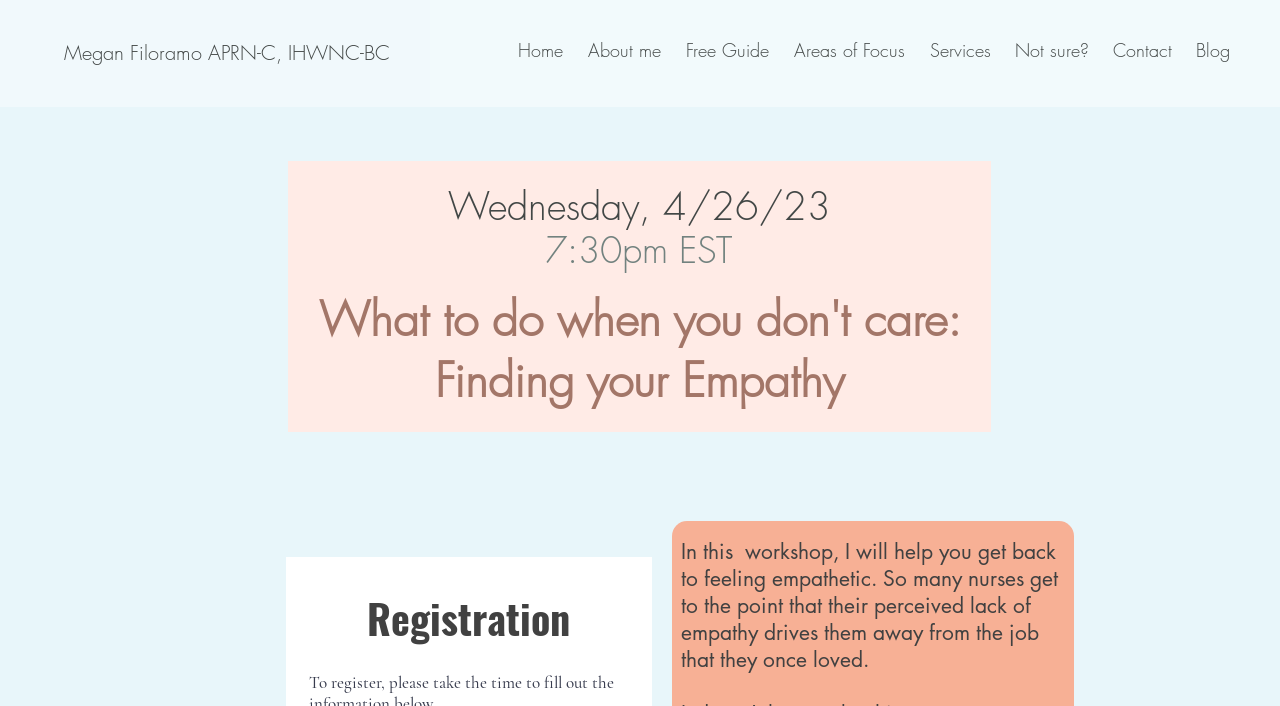Pinpoint the bounding box coordinates of the element to be clicked to execute the instruction: "Click on the 'Home' link".

[0.393, 0.035, 0.448, 0.106]